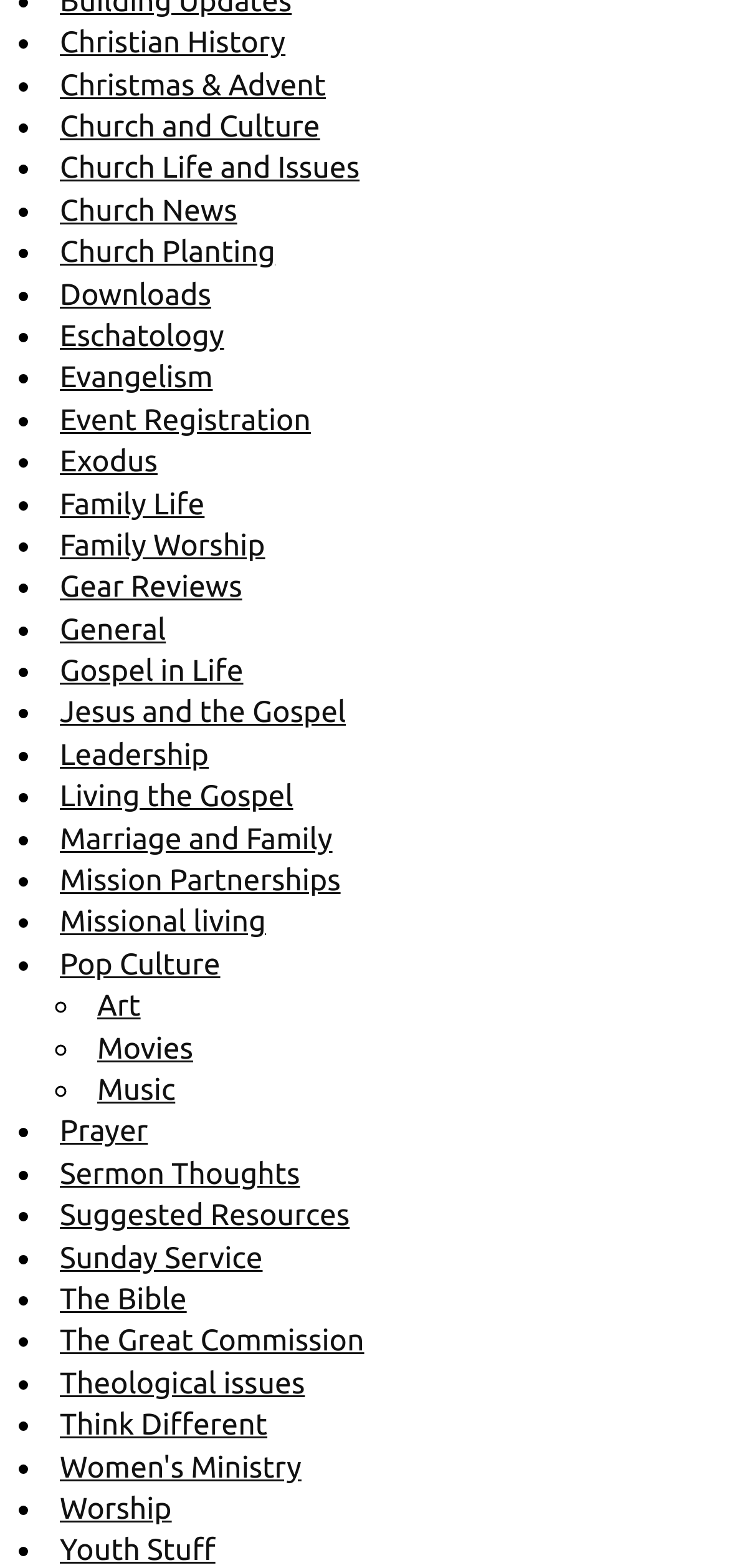For the following element description, predict the bounding box coordinates in the format (top-left x, top-left y, bottom-right x, bottom-right y). All values should be floating point numbers between 0 and 1. Description: Living the Gospel

[0.082, 0.498, 0.402, 0.519]